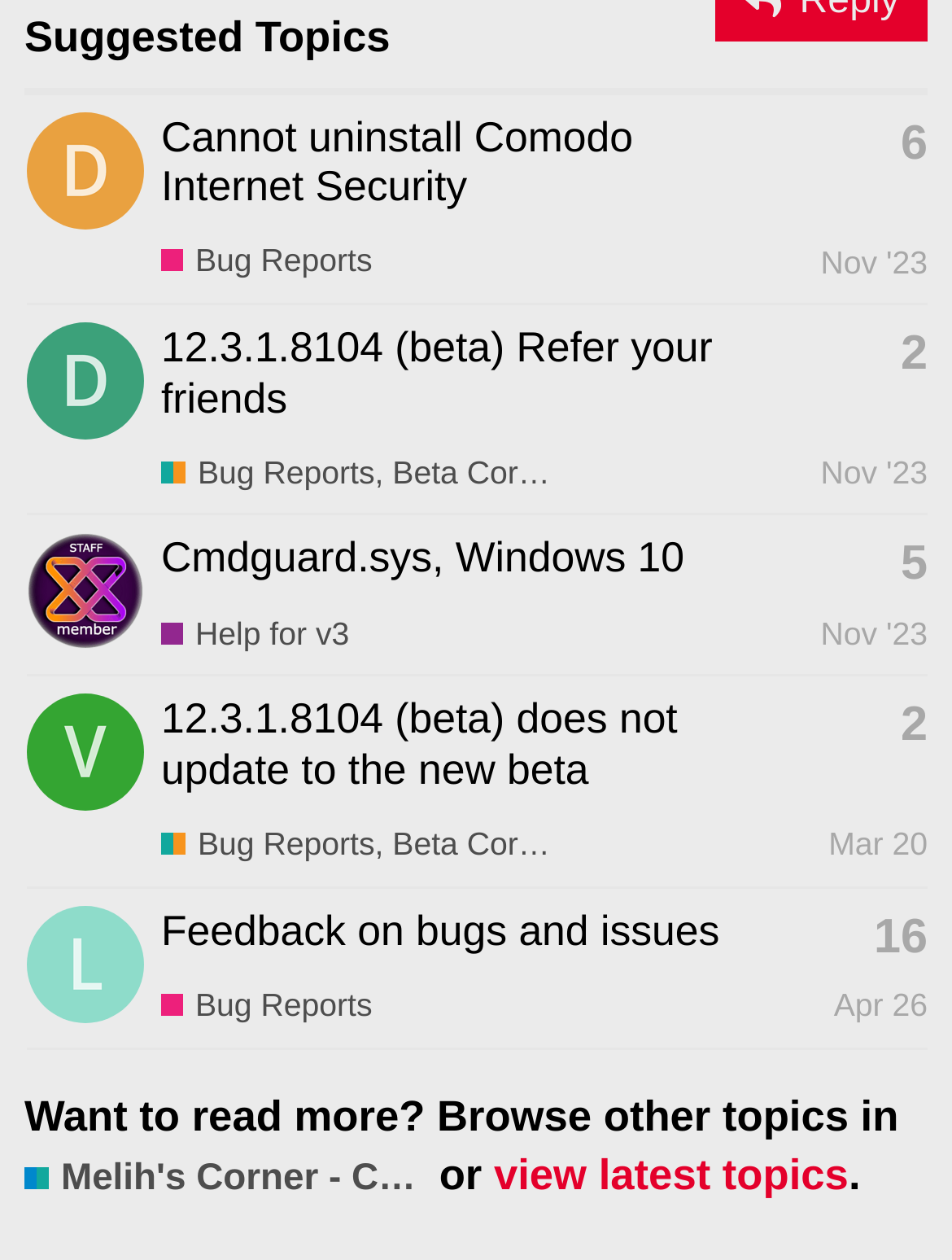Kindly determine the bounding box coordinates for the clickable area to achieve the given instruction: "View latest topics".

[0.519, 0.913, 0.891, 0.952]